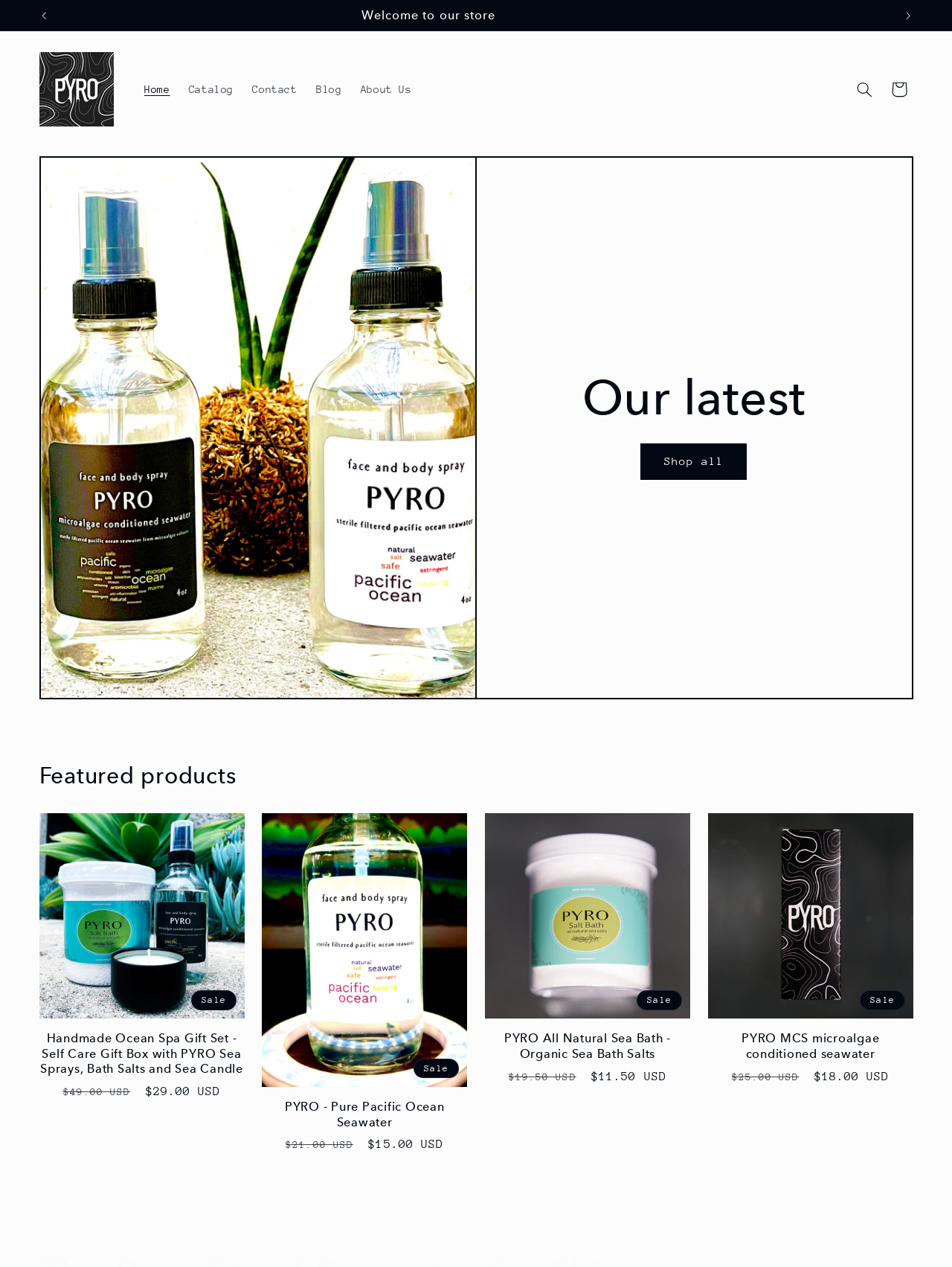Analyze the image and provide a detailed answer to the question: What type of products are featured on the webpage?

The webpage features a section titled 'Featured products' with images and links to products such as 'Handmade Ocean Spa Gift Set', 'PYRO - Pure Pacific Ocean Seawater', and 'PYRO All Natural Sea Bath - Organic Sea Bath Salts', indicating that the webpage is focused on skin care products.